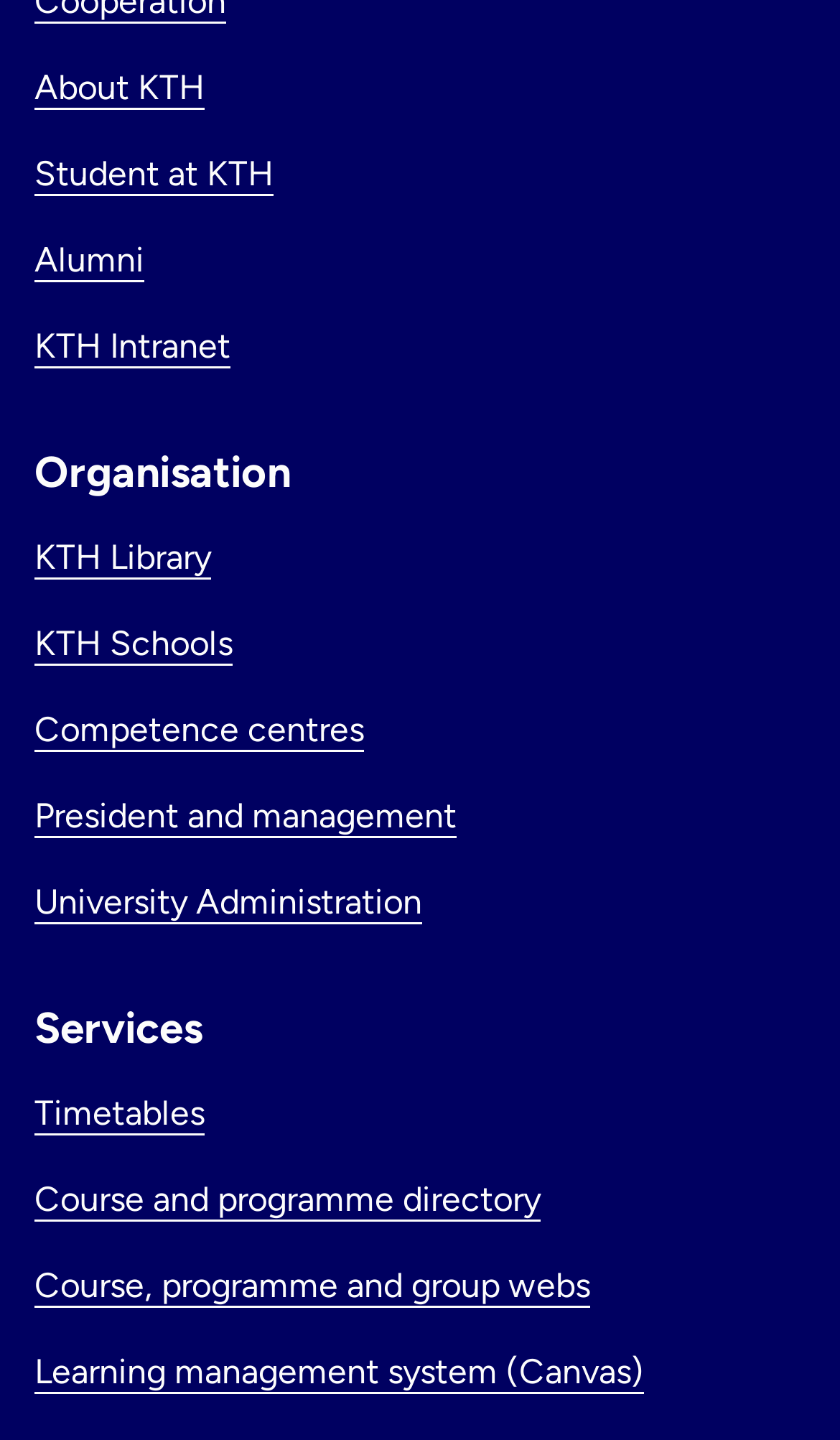Please identify the bounding box coordinates of the area that needs to be clicked to fulfill the following instruction: "Learn about Course and programme directory."

[0.041, 0.818, 0.644, 0.846]